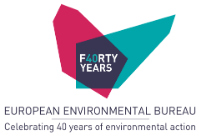Paint a vivid picture with your description of the image.

This image features the logo of the European Environmental Bureau (EEB) for the 2014 conference. The design incorporates a vibrant geometric shape in shades of teal and pink, symbolizing dynamism and environmental commitment. Prominently displayed in the center is the text "40 YEARS," celebrating four decades of environmental action, which emphasizes the legacy and influence of the organization. Below the graphic elements, the words "EUROPEAN ENVIRONMENTAL BUREAU" are clearly presented, followed by the tagline "Celebrating 40 years of environmental action," highlighting the occasion's significance in promoting sustainable practices and policies across Europe.